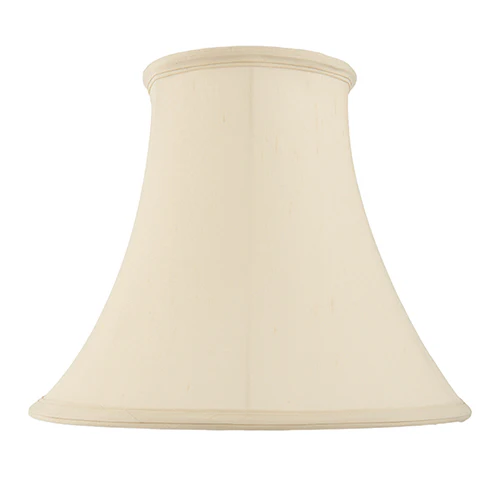Give a detailed account of the visual content in the image.

This image showcases a 22" Cream Round Bell Shade, elegantly designed to enhance the ambiance of any room. The shade features a graceful round bell silhouette, characterized by its soft cream color and refined double folded trim along the edges. Crafted from an ivory cotton mix fabric, it is lined with white faux silk to beautifully diffuse light, creating a warm and inviting atmosphere. This lamp shade is not only stylish but also versatile, compatible with various lamp bases. Perfect for adding timeless charm and sophistication to your interior décor, this shade is a delightful addition to any setting.